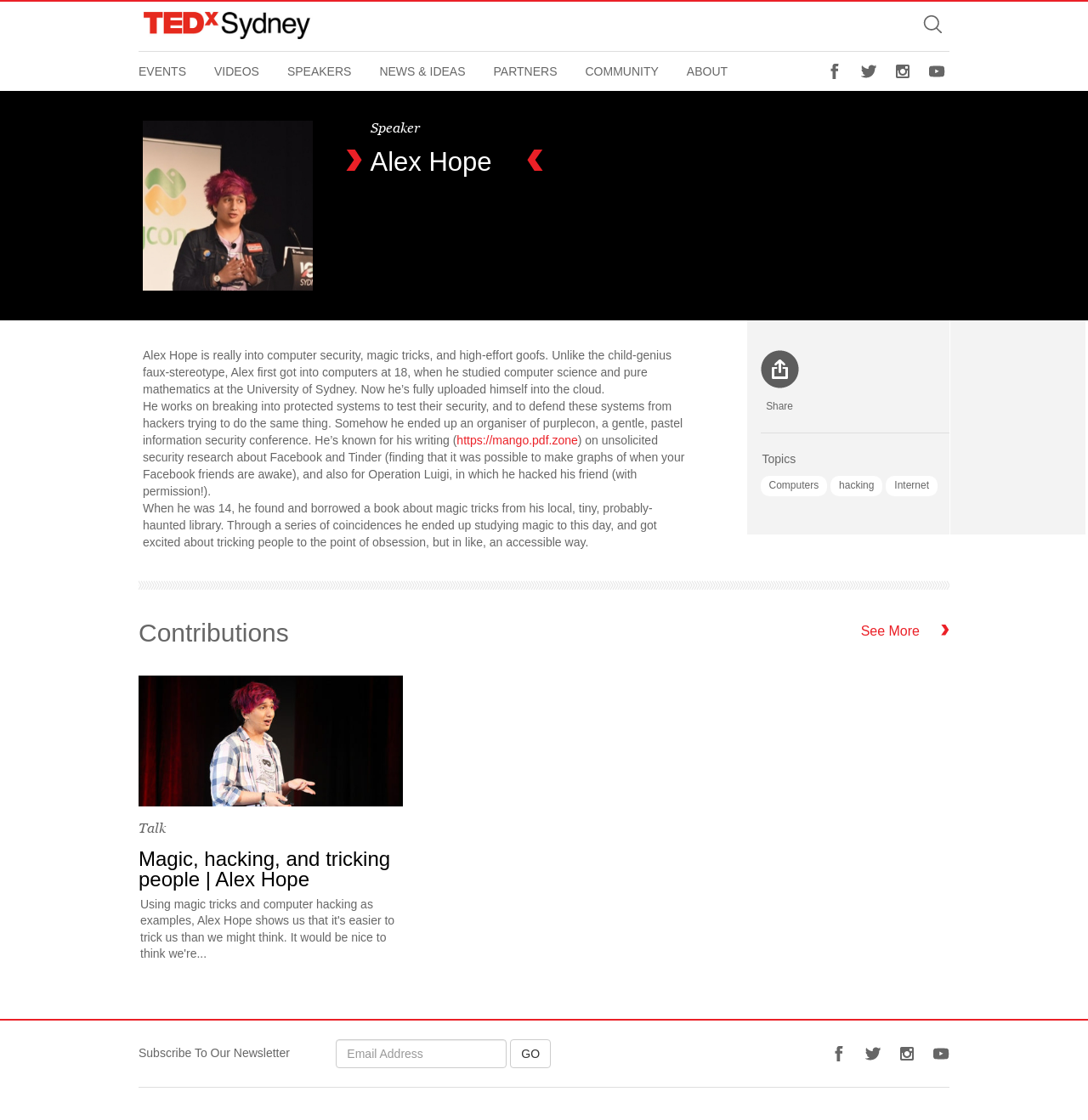Identify the coordinates of the bounding box for the element that must be clicked to accomplish the instruction: "Search for something".

[0.848, 0.013, 0.873, 0.033]